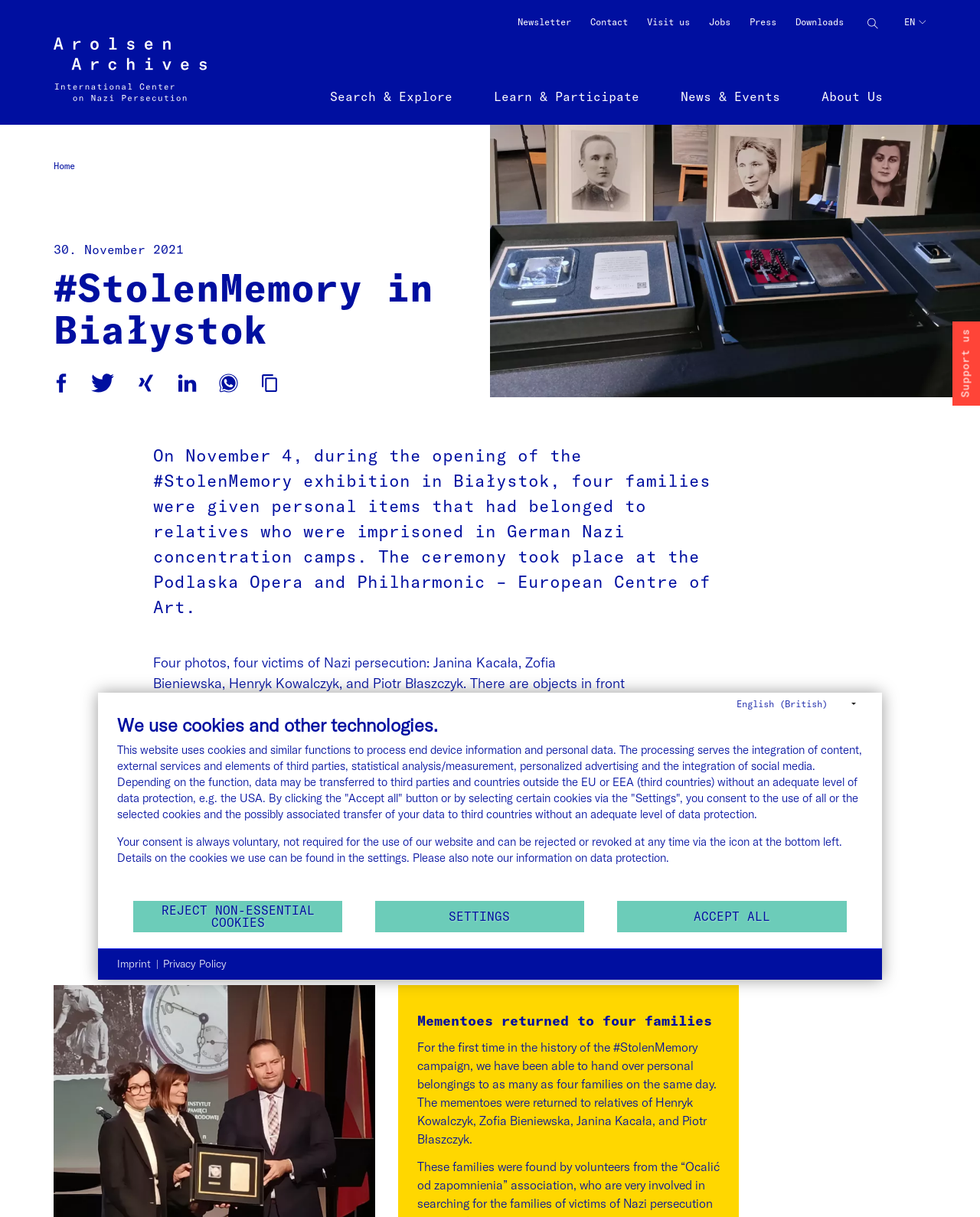Locate the bounding box coordinates of the element that should be clicked to fulfill the instruction: "Explore the News & Events section".

[0.695, 0.072, 0.796, 0.103]